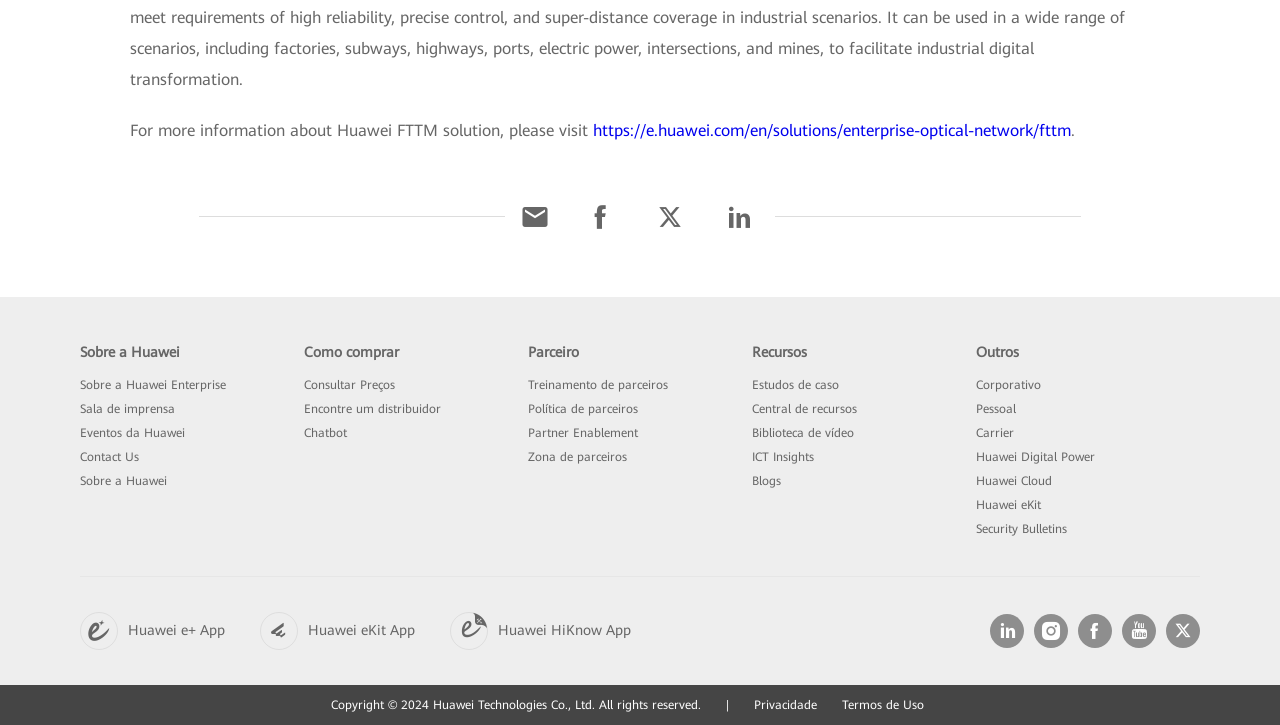What is the purpose of the link 'Consultar Preços'?
Using the image, respond with a single word or phrase.

To check prices